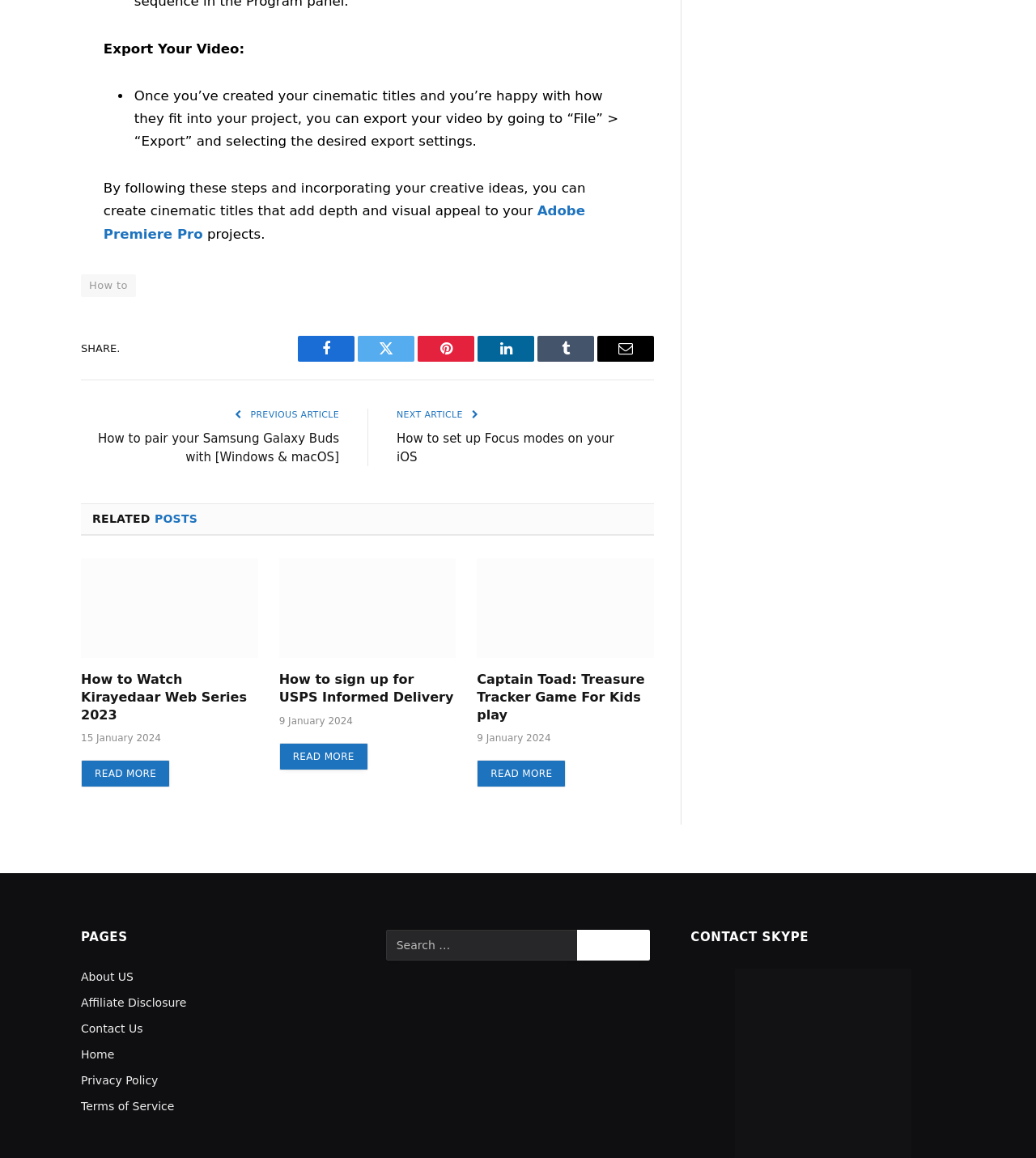Specify the bounding box coordinates for the region that must be clicked to perform the given instruction: "Contact us through Skype".

[0.667, 0.803, 0.781, 0.816]